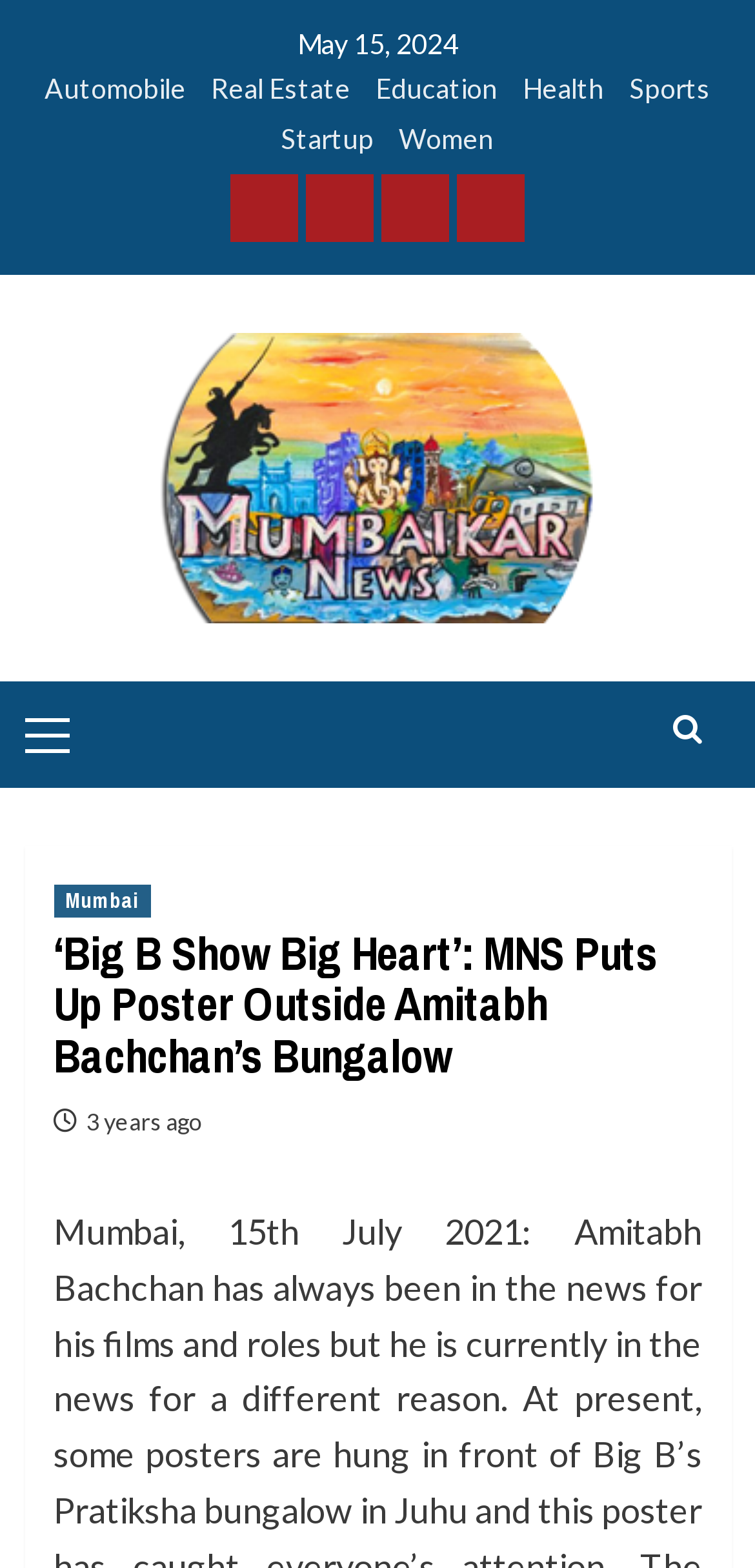Calculate the bounding box coordinates of the UI element given the description: "3 years ago".

[0.114, 0.706, 0.268, 0.725]